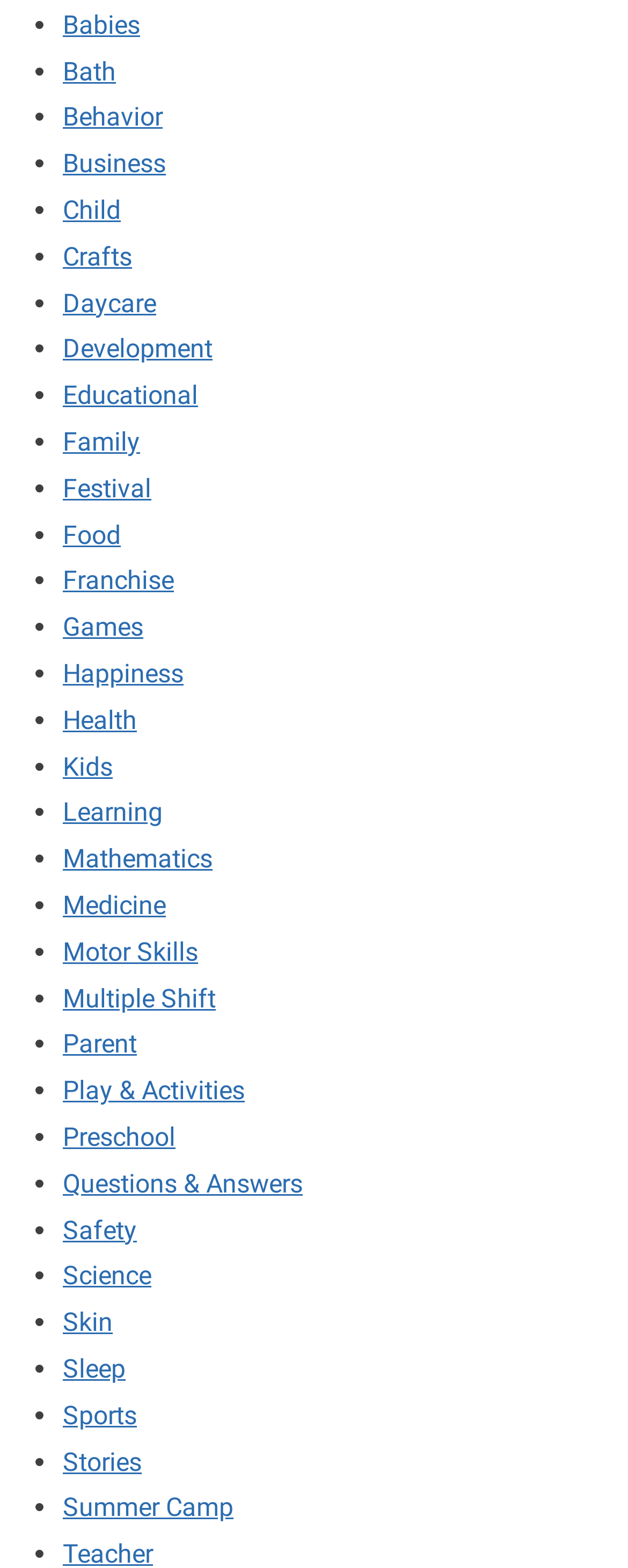Provide your answer in a single word or phrase: 
What is the last category listed?

Summer Camp